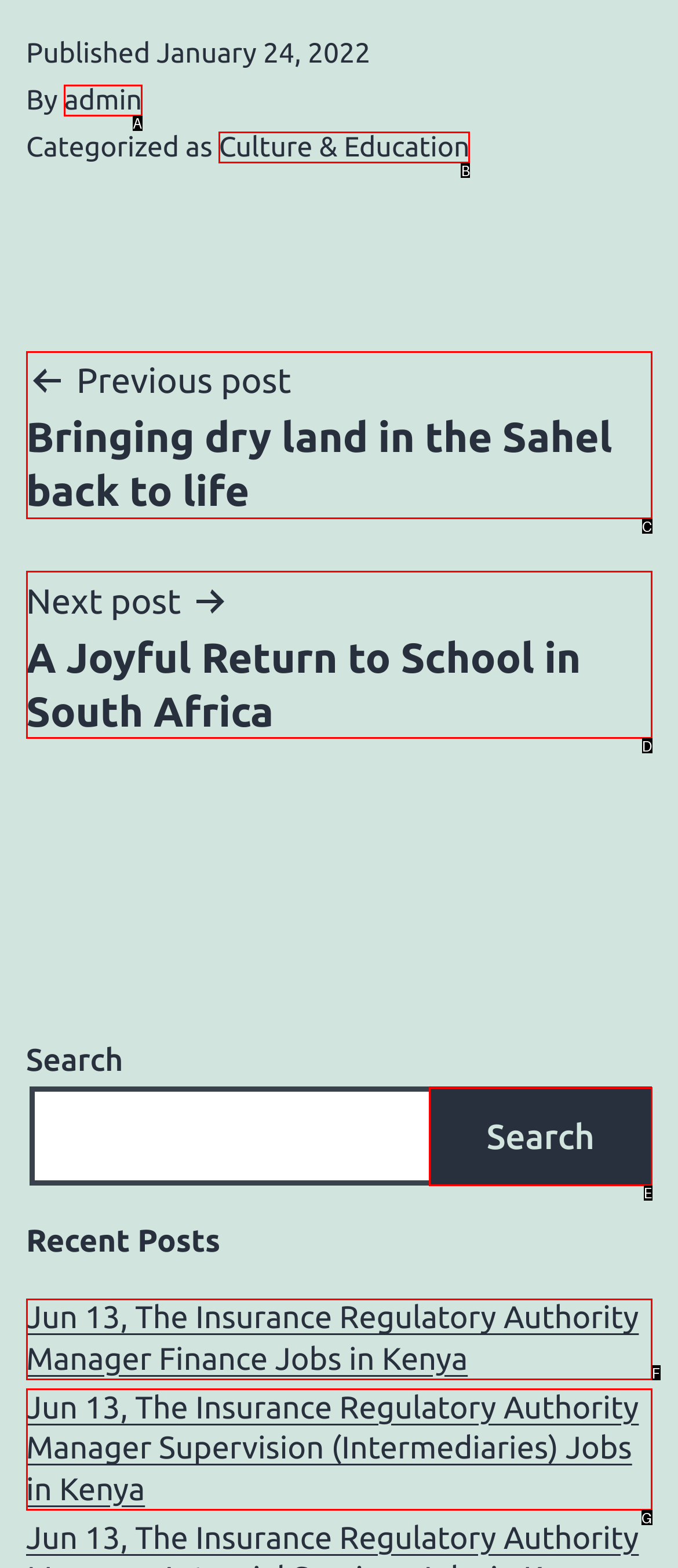Which option corresponds to the following element description: Search?
Please provide the letter of the correct choice.

E